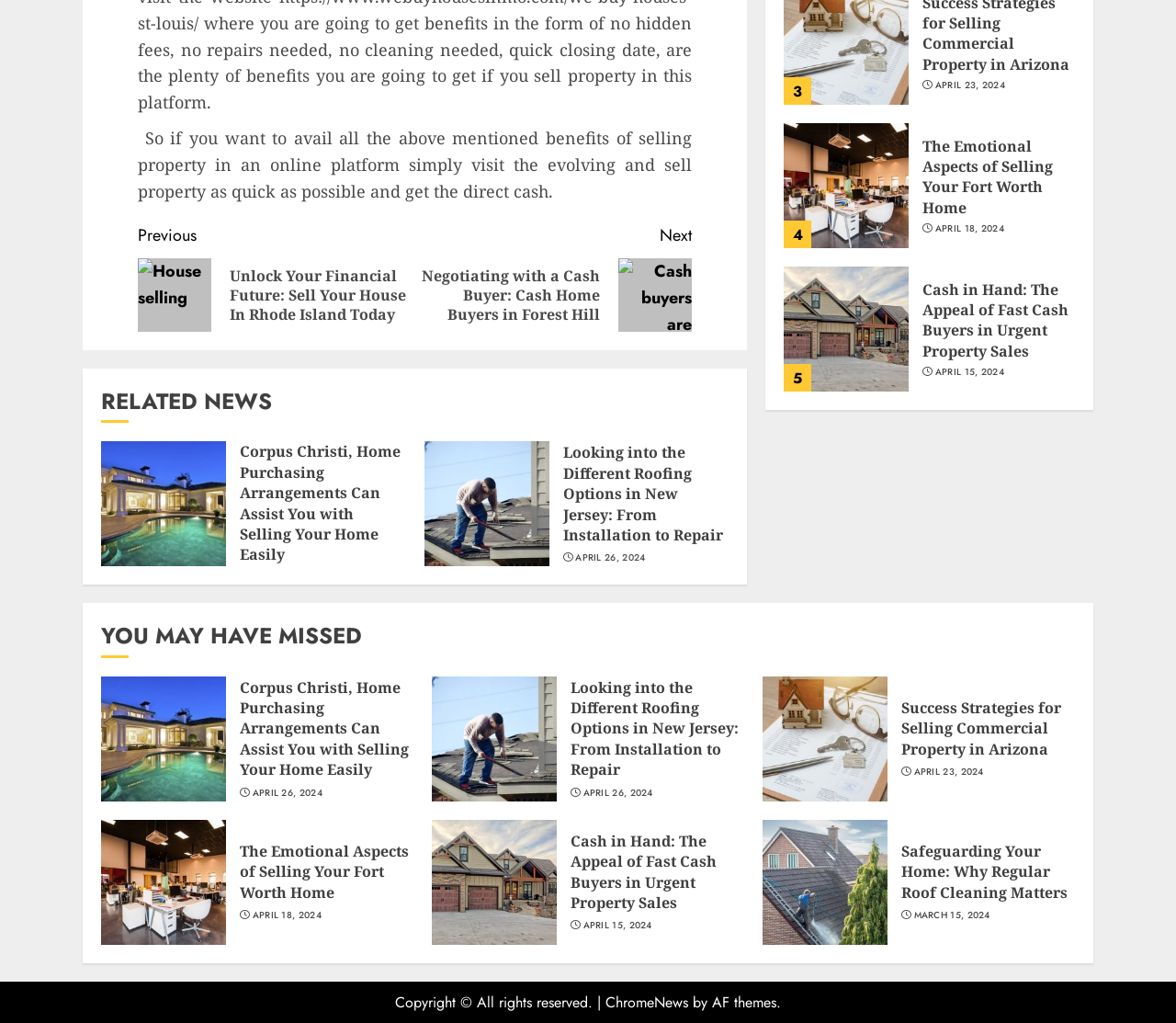Determine the bounding box coordinates for the element that should be clicked to follow this instruction: "Click on 'Continue Reading'". The coordinates should be given as four float numbers between 0 and 1, in the format [left, top, right, bottom].

[0.117, 0.209, 0.588, 0.325]